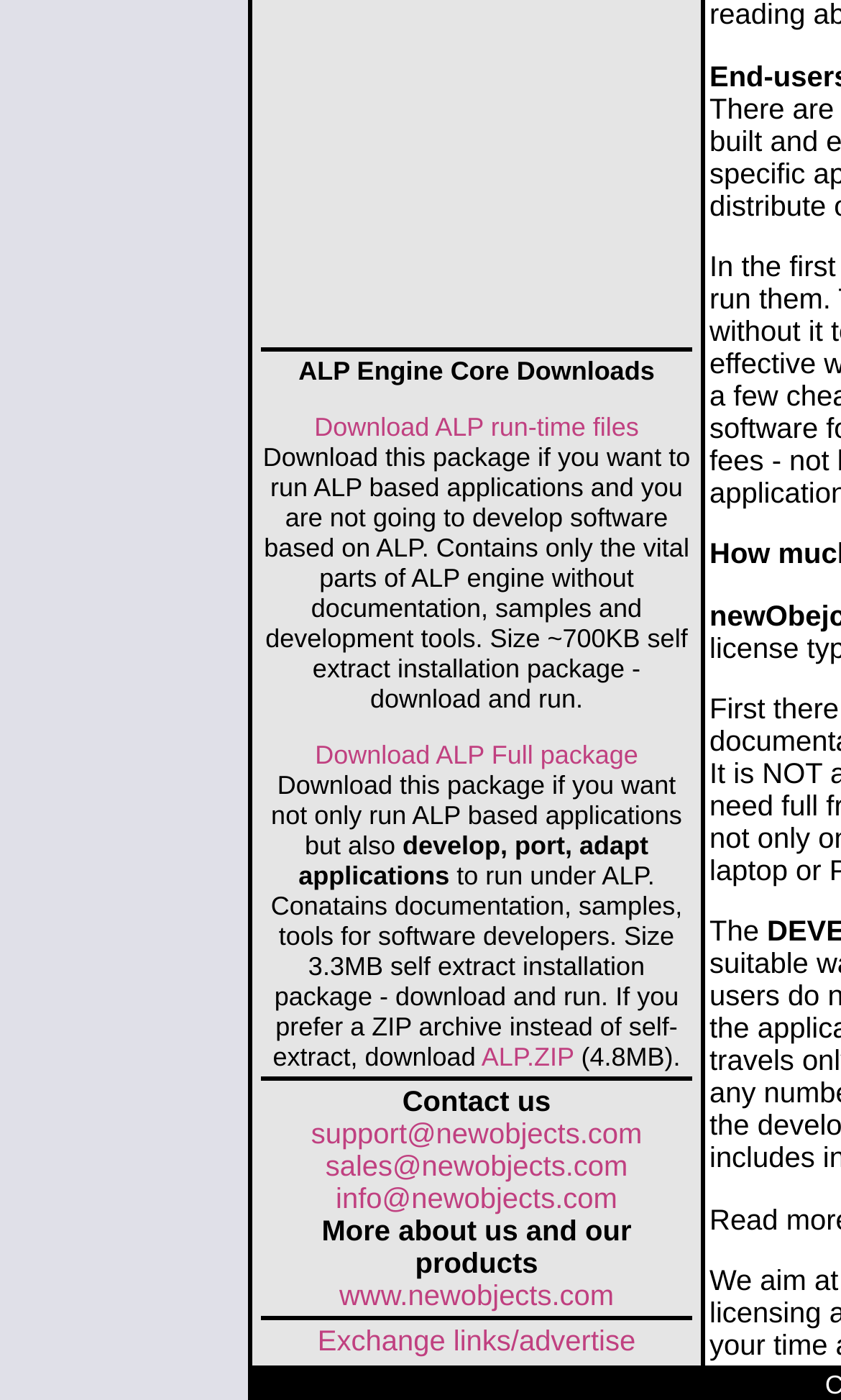Specify the bounding box coordinates of the area that needs to be clicked to achieve the following instruction: "Download ALP Full package".

[0.374, 0.528, 0.759, 0.55]